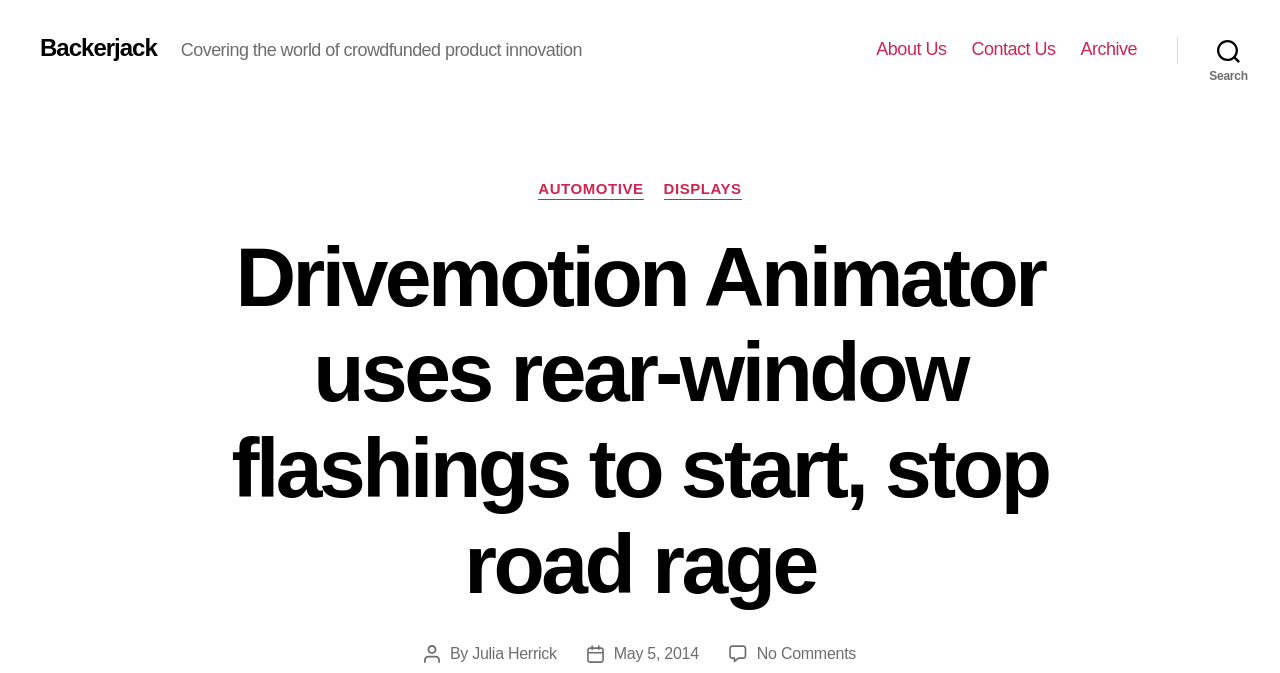Identify the primary heading of the webpage and provide its text.

Drivemotion Animator uses rear-window flashings to start, stop road rage